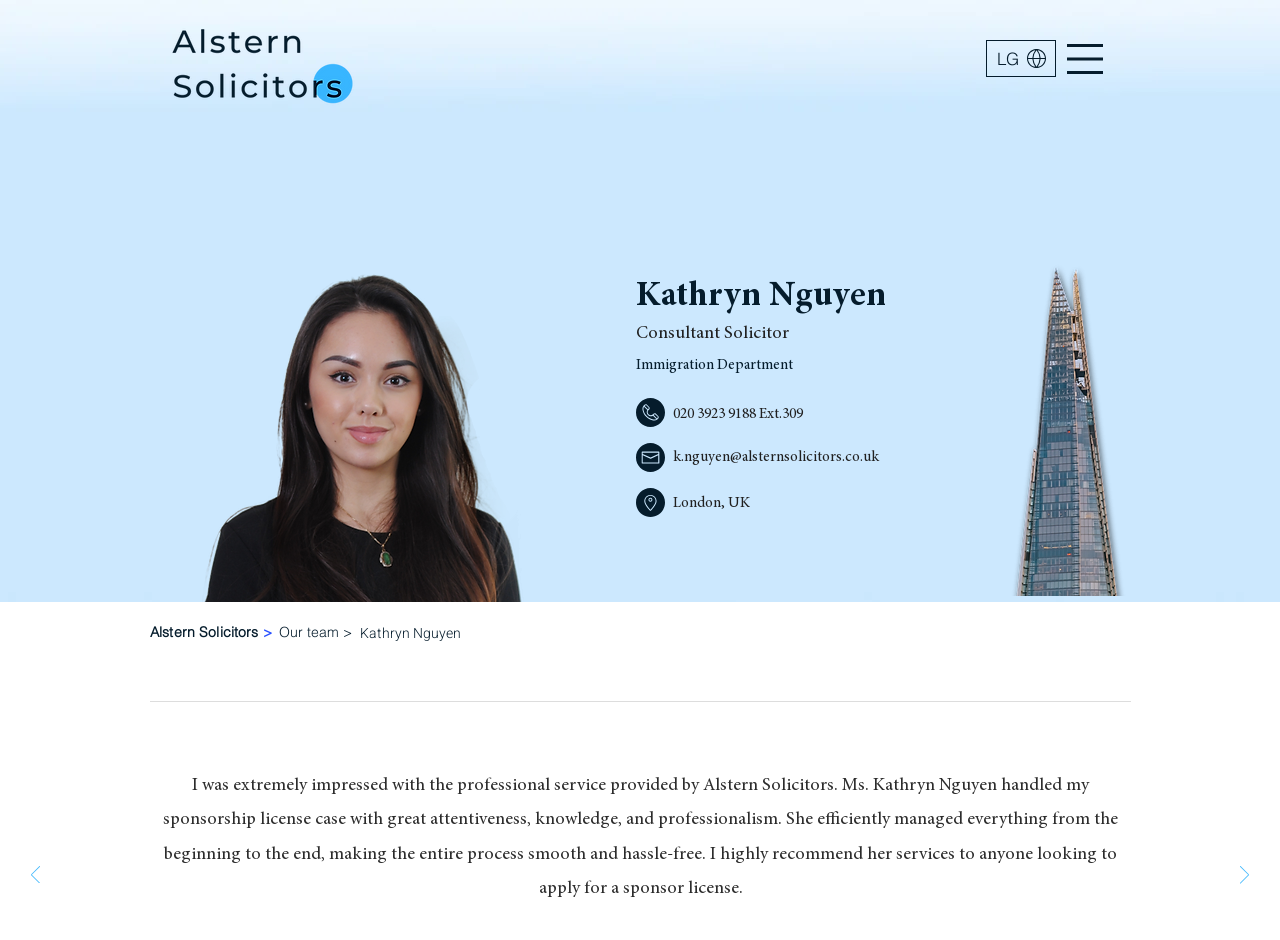What is the phone number of Kathryn Nguyen?
Please look at the screenshot and answer in one word or a short phrase.

020 3923 9188 Ext.309